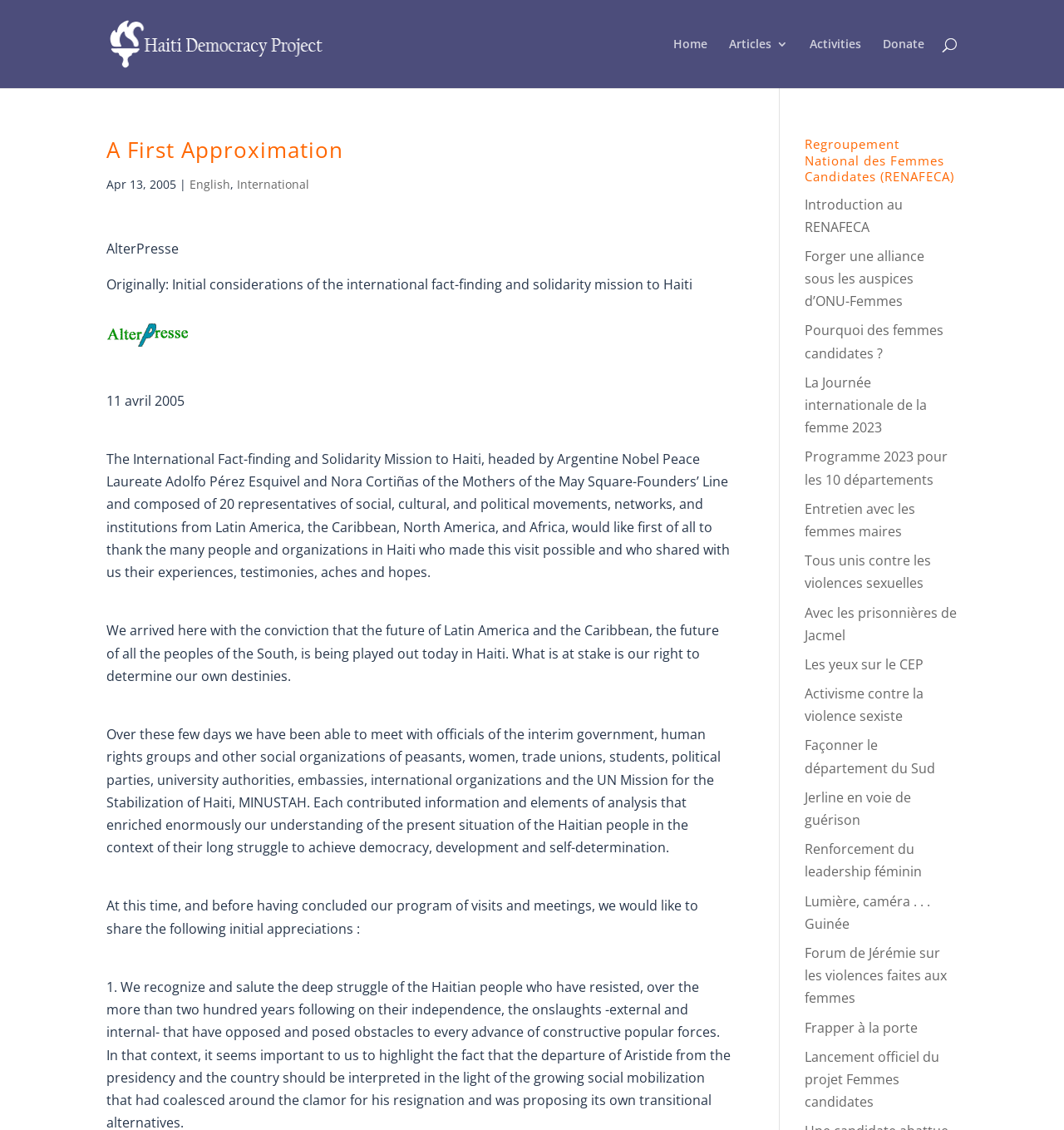Identify and extract the main heading of the webpage.

A First Approximation